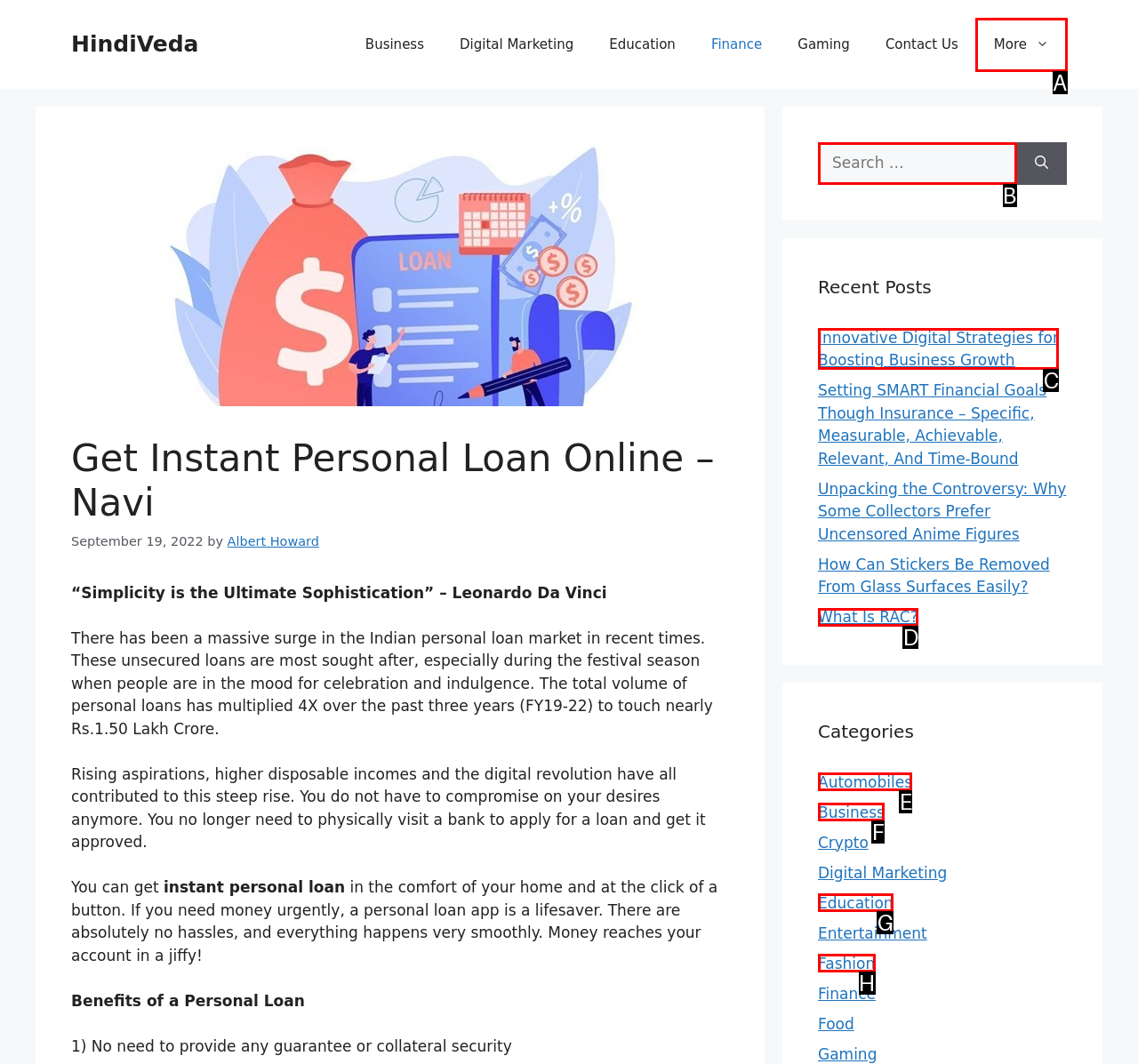Given the task: Search for something, point out the letter of the appropriate UI element from the marked options in the screenshot.

B